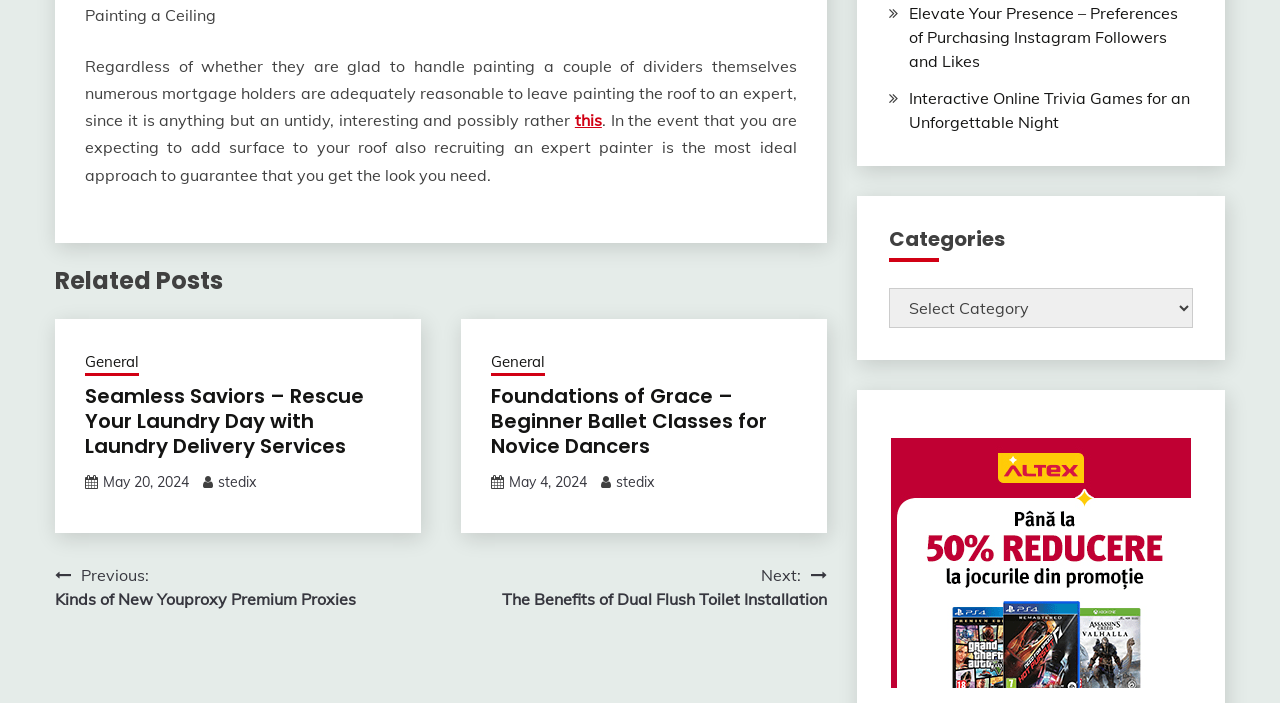Identify the bounding box for the element characterized by the following description: "General".

[0.066, 0.499, 0.109, 0.535]